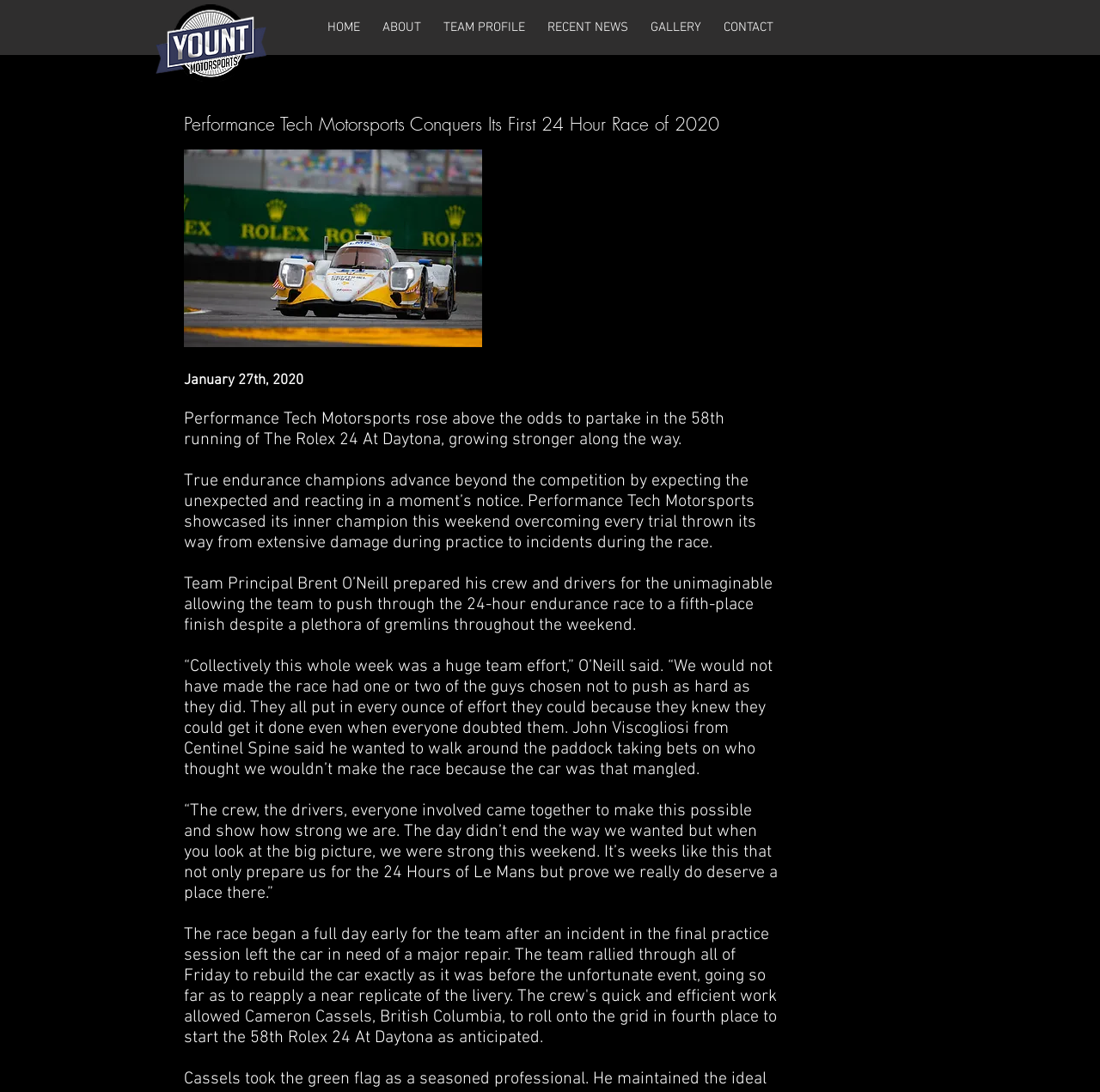Find the bounding box of the element with the following description: "GALLERY". The coordinates must be four float numbers between 0 and 1, formatted as [left, top, right, bottom].

[0.581, 0.016, 0.647, 0.035]